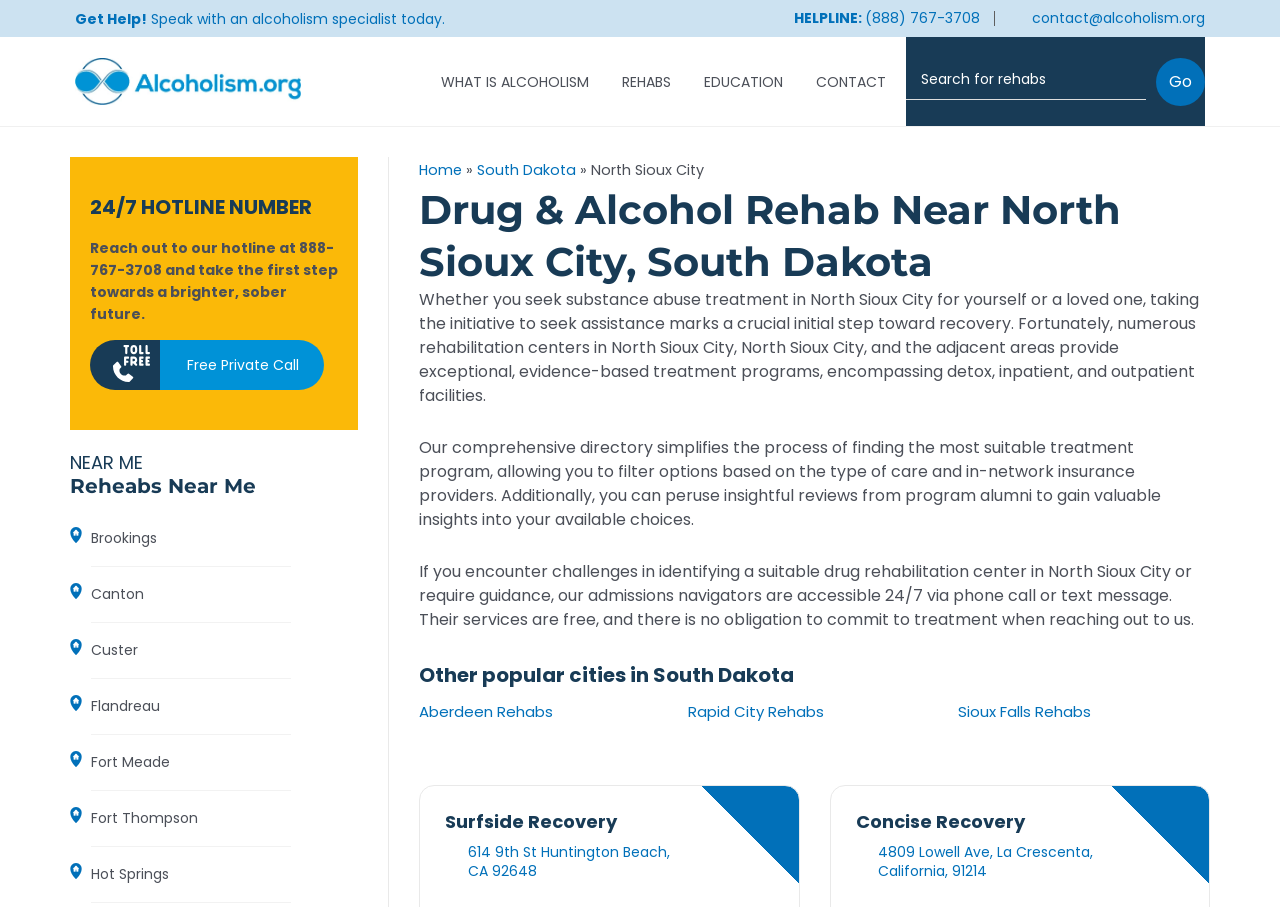Identify the bounding box coordinates of the region that should be clicked to execute the following instruction: "Visit the 'WHAT IS ALCOHOLISM' page".

[0.345, 0.065, 0.46, 0.115]